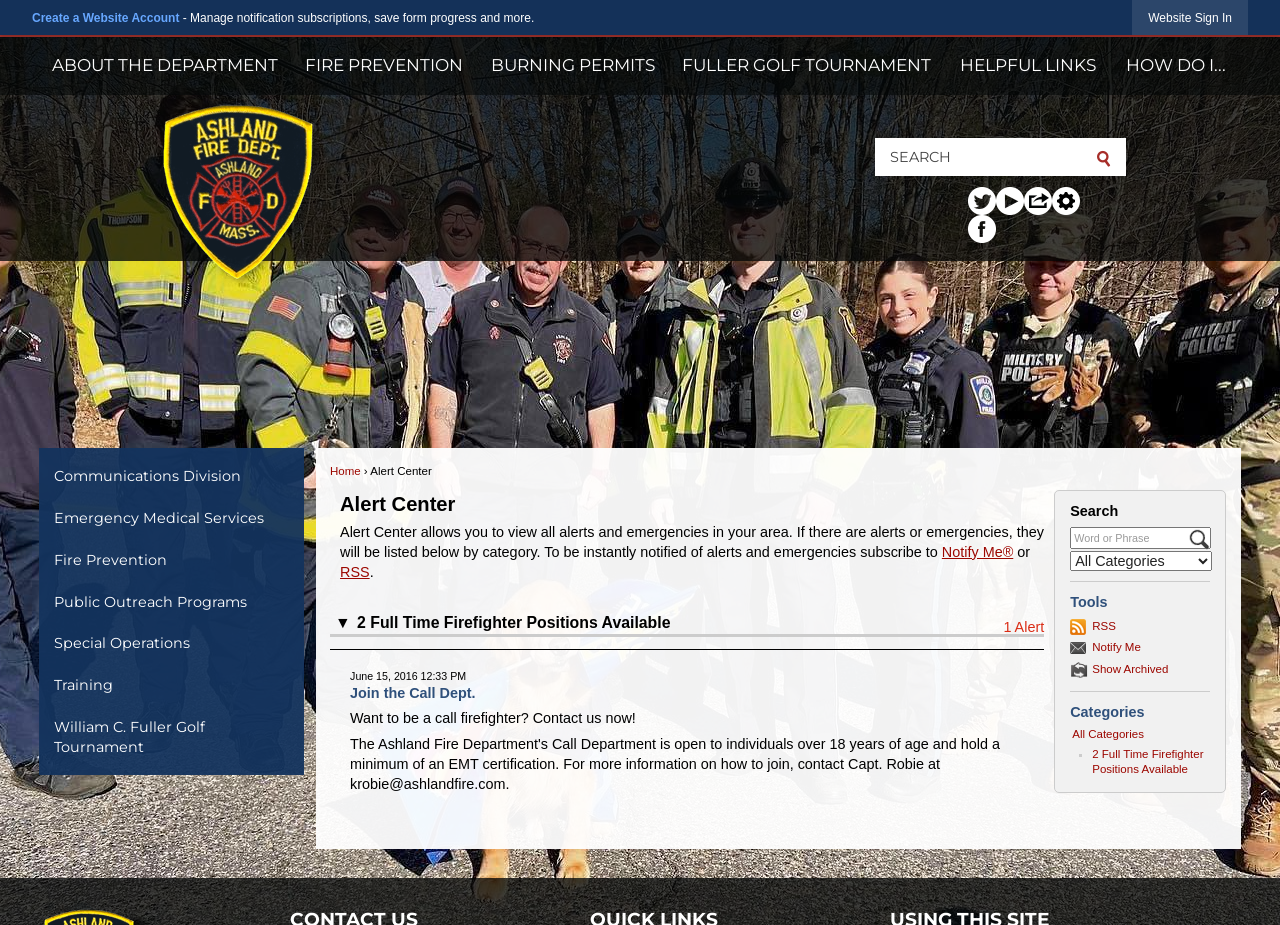Please find the bounding box coordinates of the element's region to be clicked to carry out this instruction: "Click to Home".

[0.031, 0.109, 0.34, 0.31]